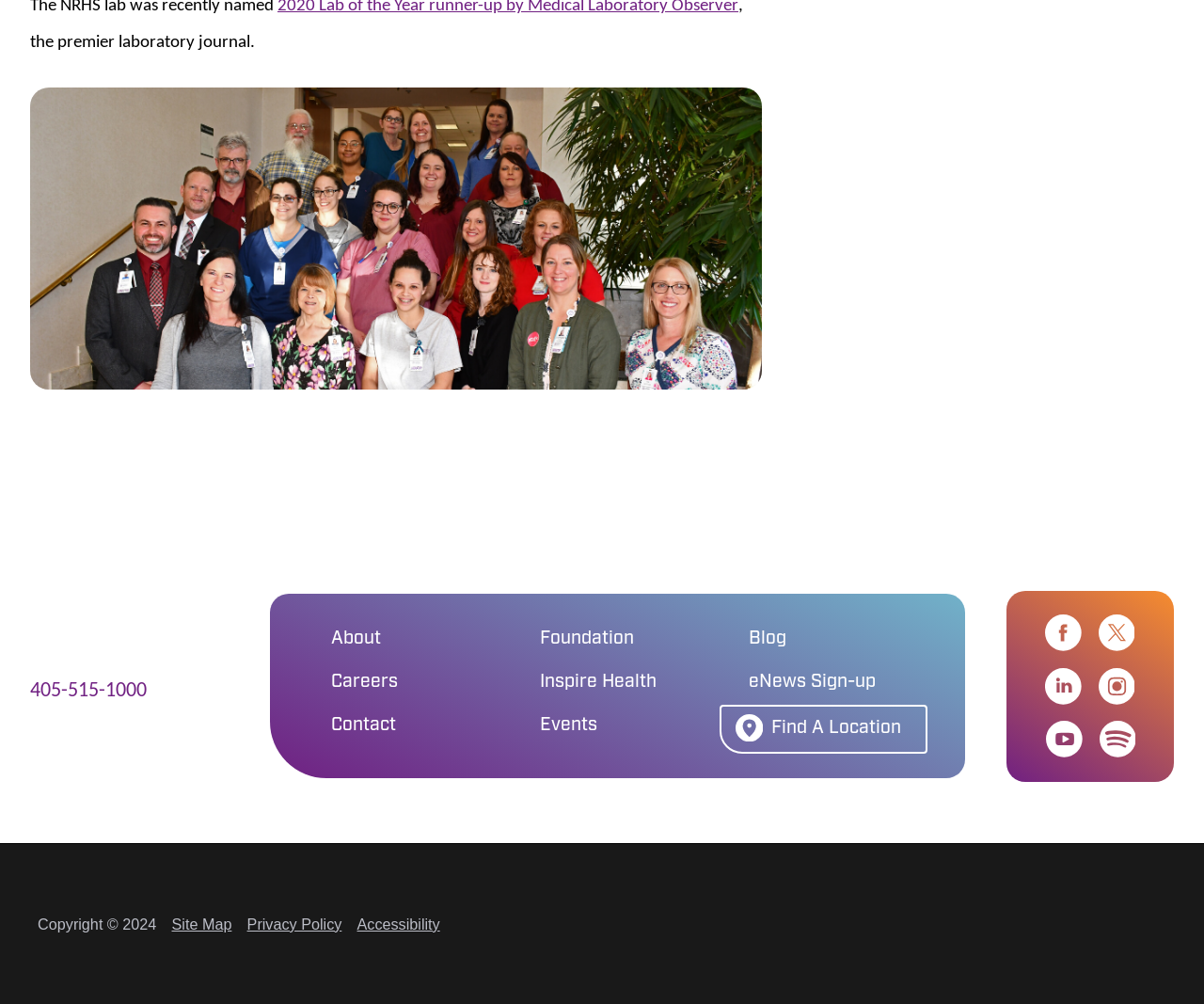Could you locate the bounding box coordinates for the section that should be clicked to accomplish this task: "Contact us".

[0.275, 0.702, 0.448, 0.745]